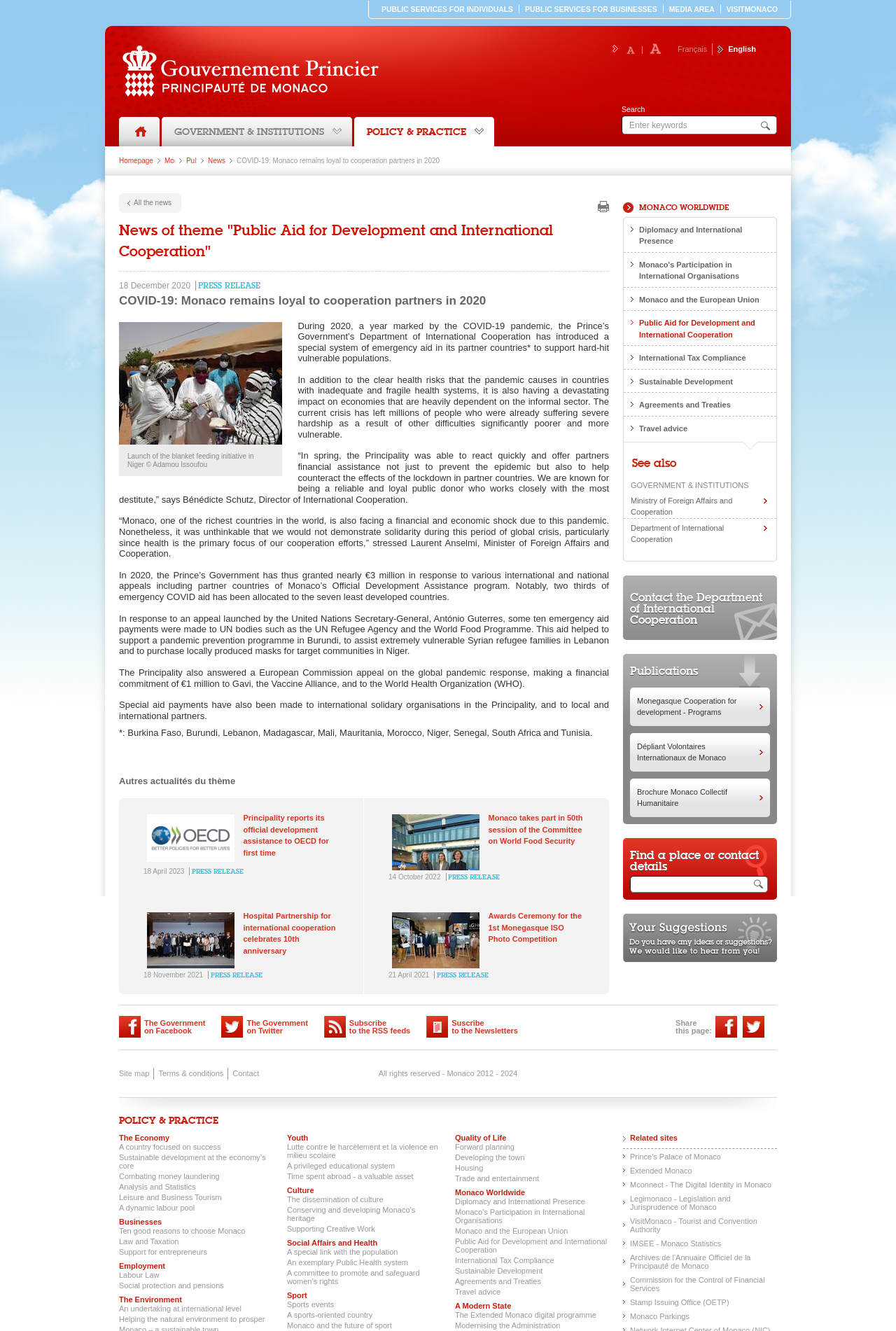Please determine the bounding box coordinates of the section I need to click to accomplish this instruction: "Search for something".

None